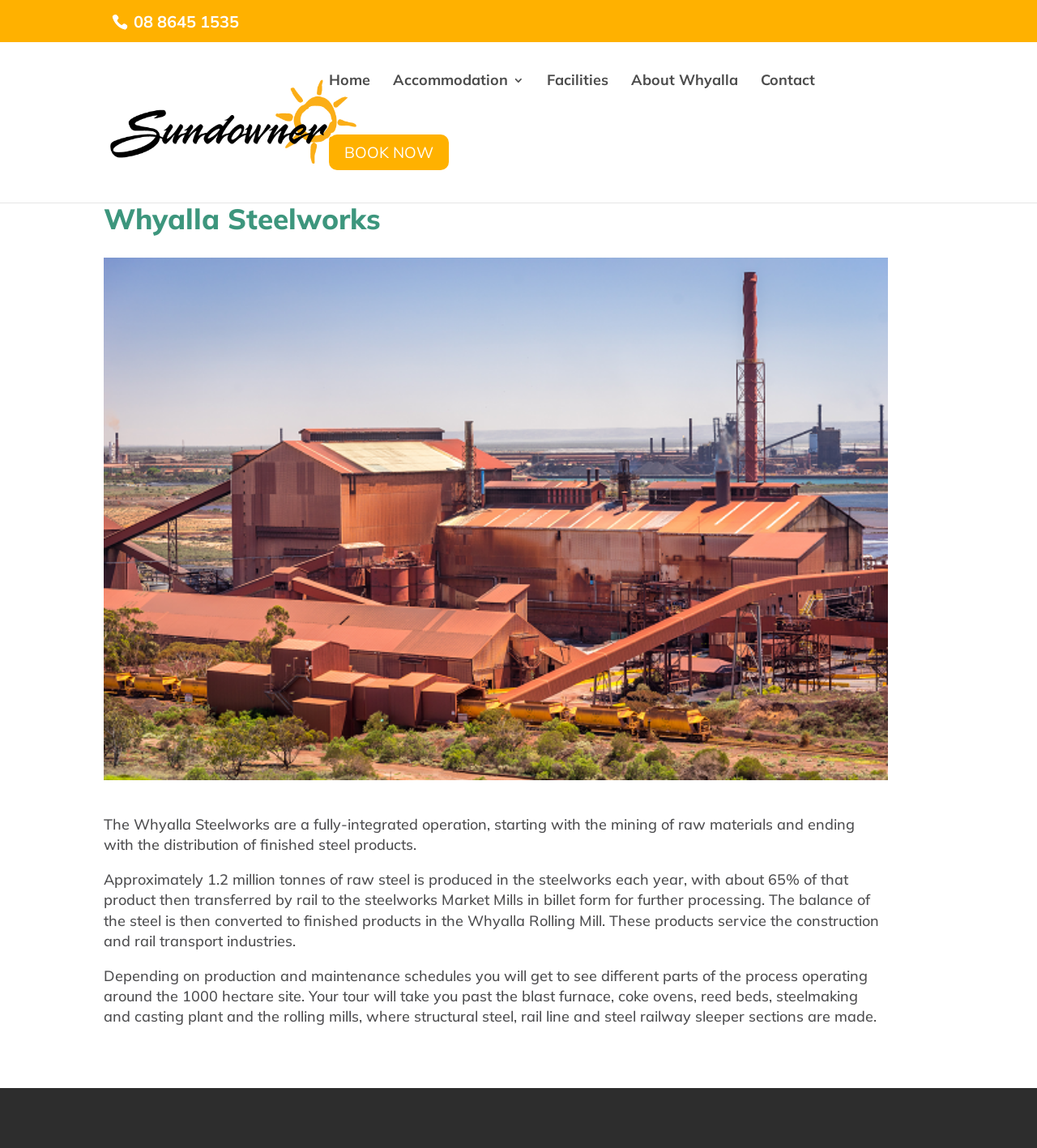Provide your answer in one word or a succinct phrase for the question: 
What is the purpose of the Whyalla Rolling Mill?

to convert steel to finished products